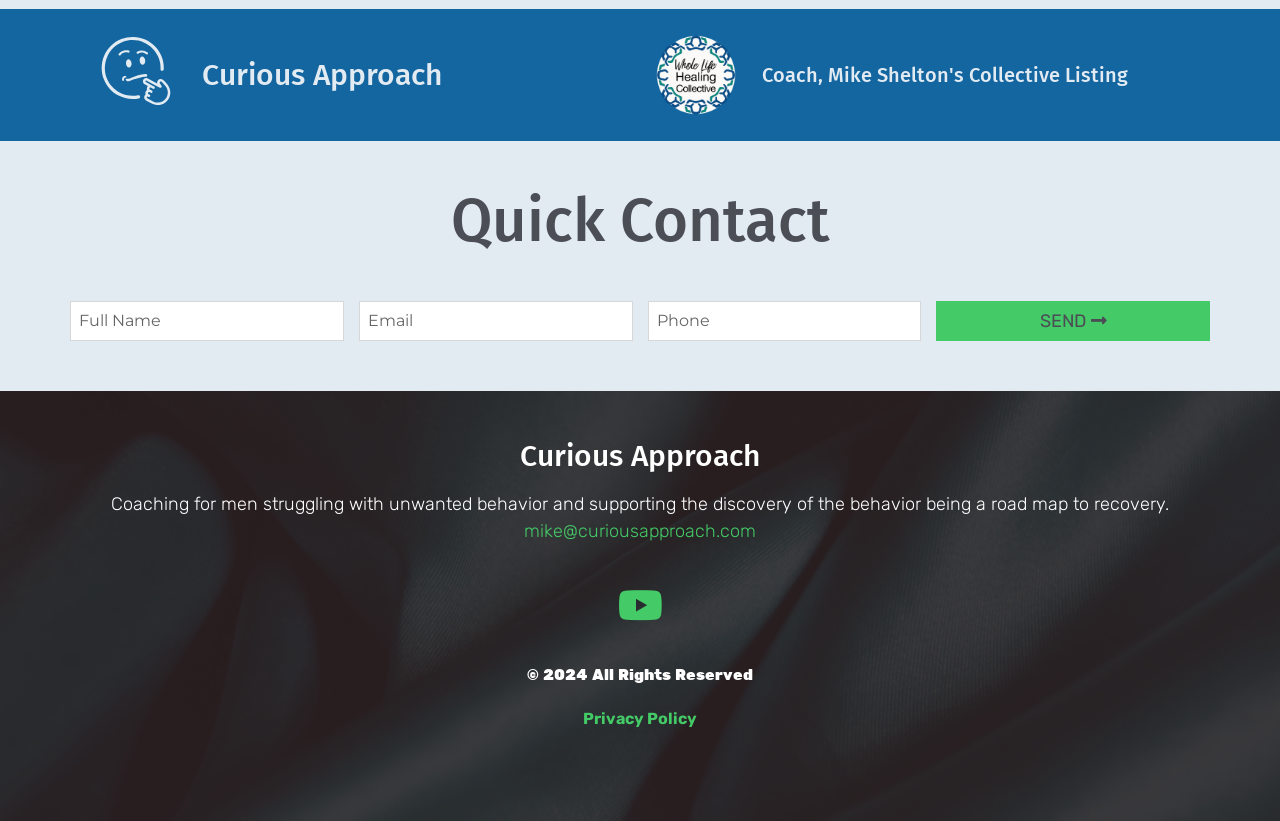Identify the bounding box coordinates for the UI element described by the following text: "Isfahan Chehel Sotun Palace". Provide the coordinates as four float numbers between 0 and 1, in the format [left, top, right, bottom].

None